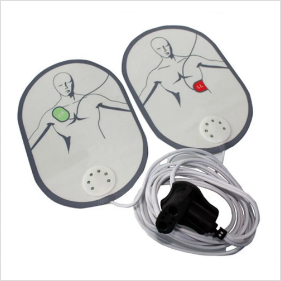What is the purpose of the connector cable? Please answer the question using a single word or phrase based on the image.

Easy connection